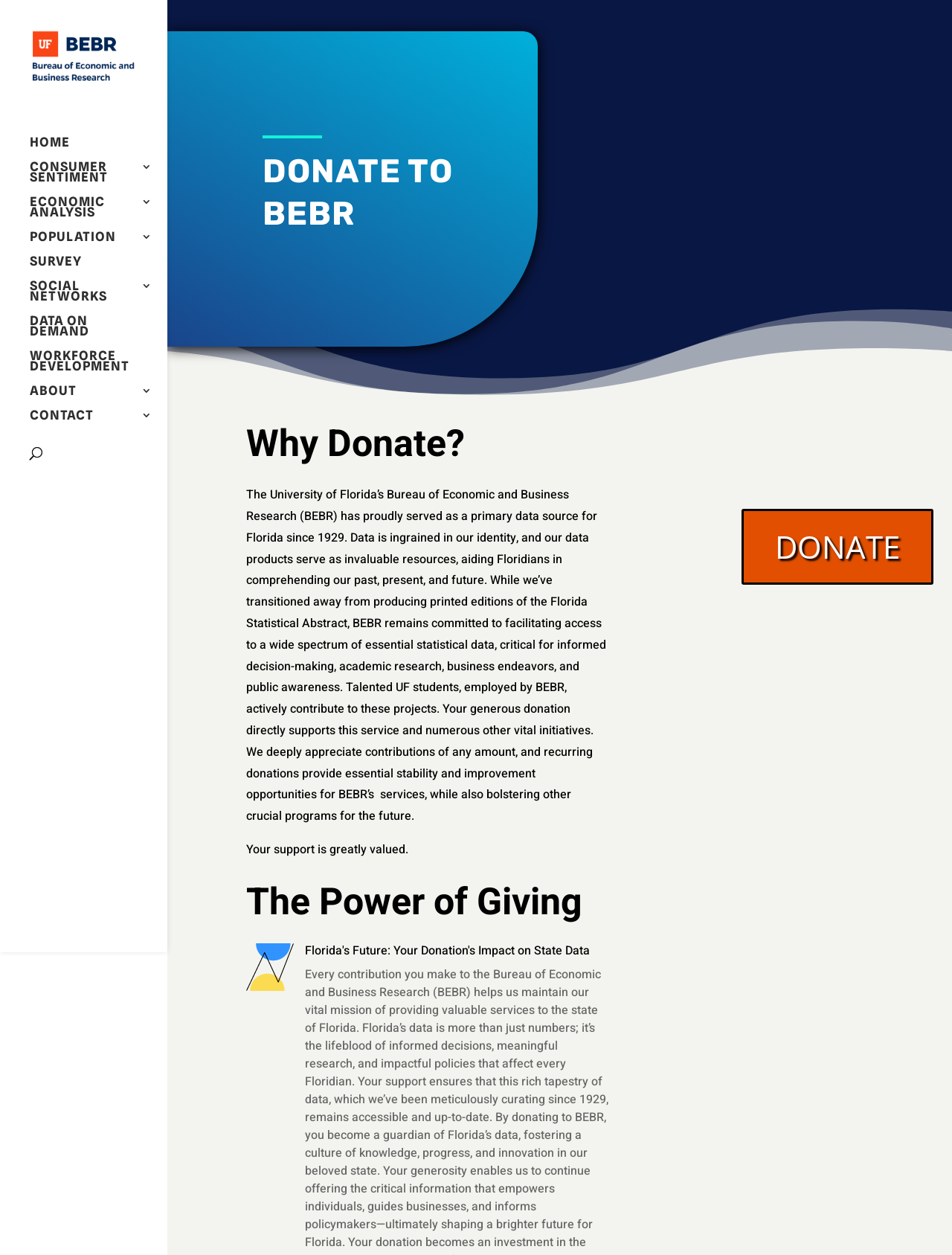Please find the bounding box coordinates of the element that you should click to achieve the following instruction: "donate to BEBR". The coordinates should be presented as four float numbers between 0 and 1: [left, top, right, bottom].

[0.779, 0.405, 0.98, 0.466]